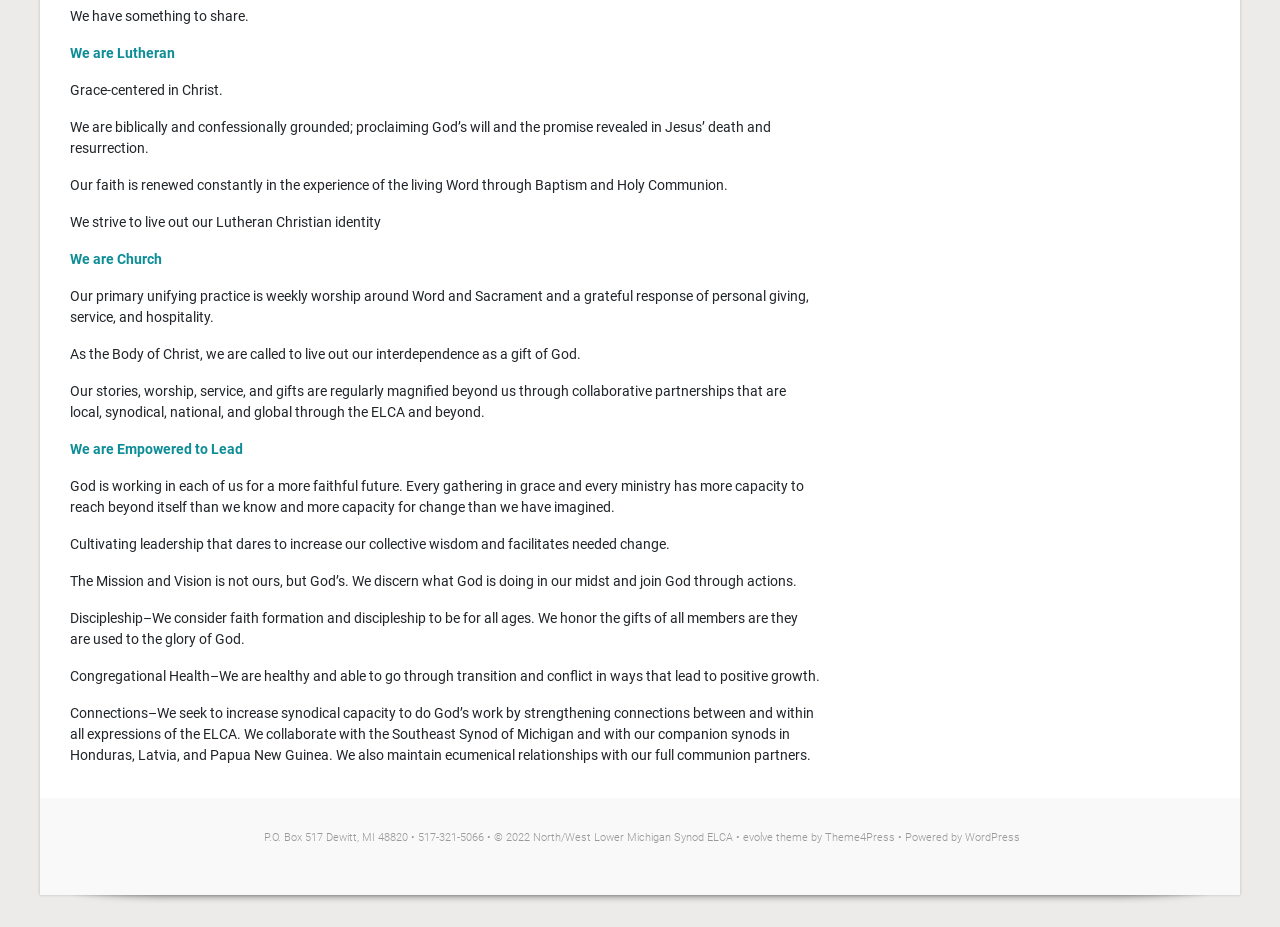Predict the bounding box coordinates for the UI element described as: "WordPress". The coordinates should be four float numbers between 0 and 1, presented as [left, top, right, bottom].

[0.754, 0.897, 0.796, 0.911]